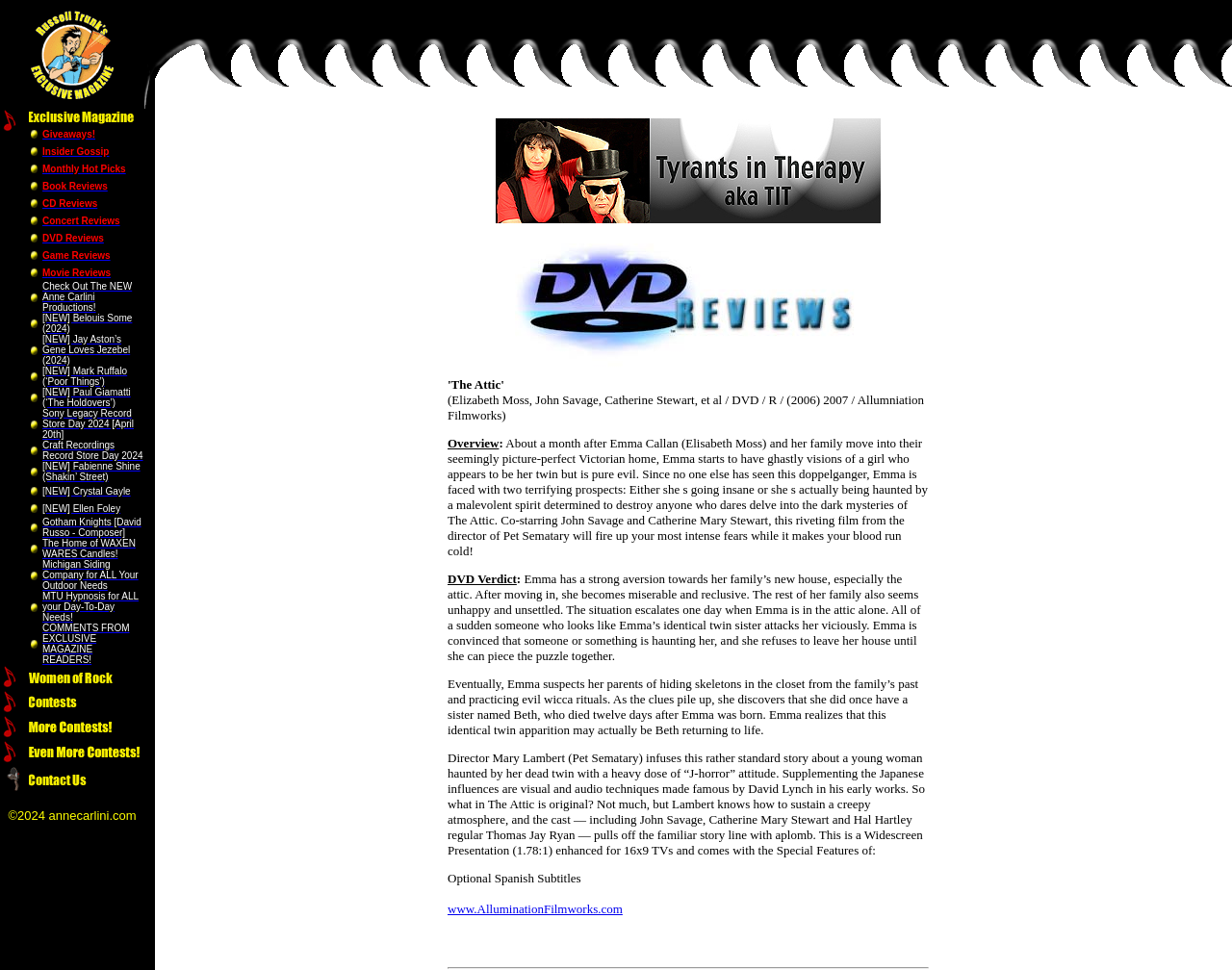Pinpoint the bounding box coordinates of the clickable element to carry out the following instruction: "Read the 'DVD Reviews'."

[0.034, 0.235, 0.084, 0.251]